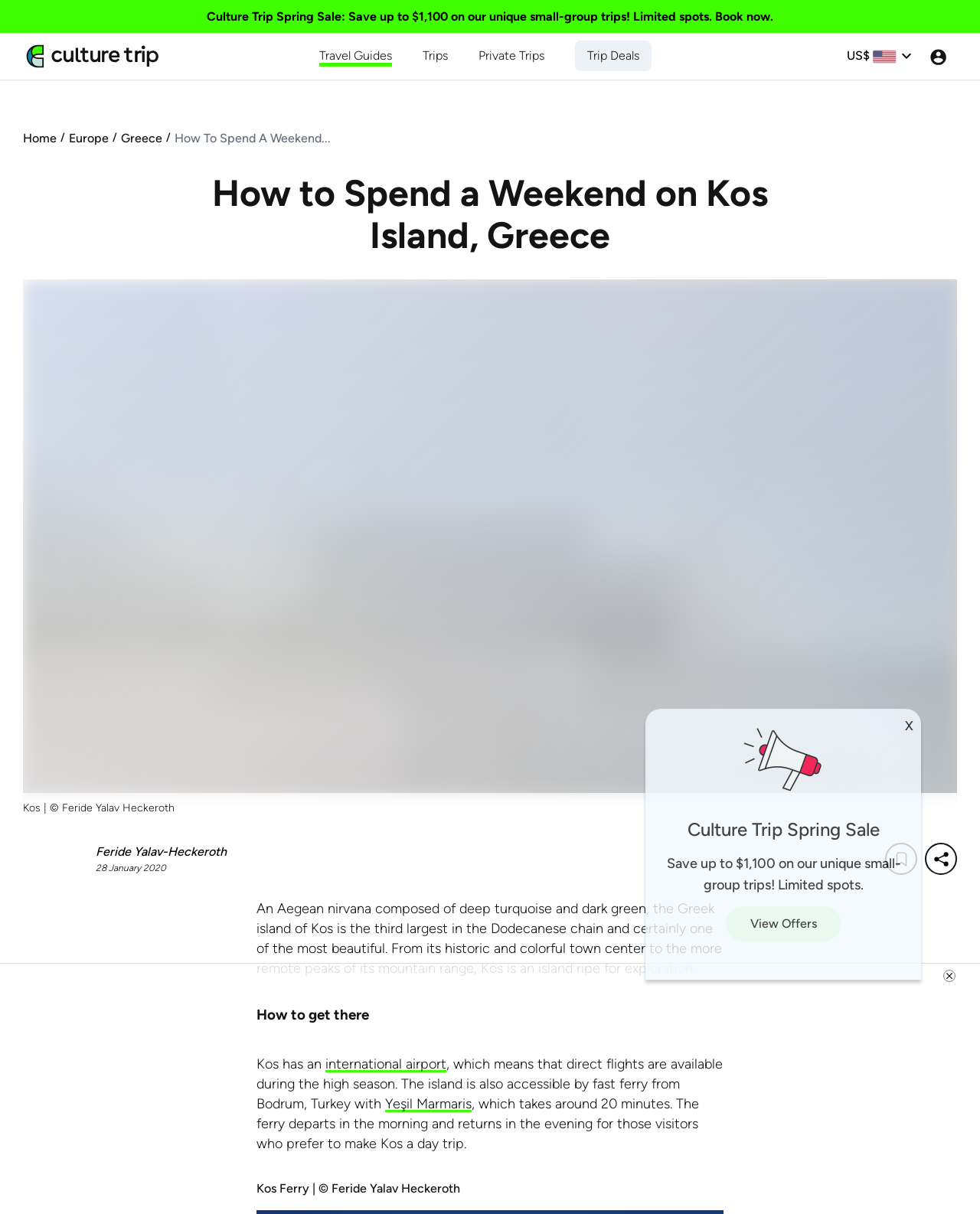Consider the image and give a detailed and elaborate answer to the question: 
What is the currency symbol shown on the webpage?

The webpage displays a currency symbol next to a button, and it is the symbol for US dollars.